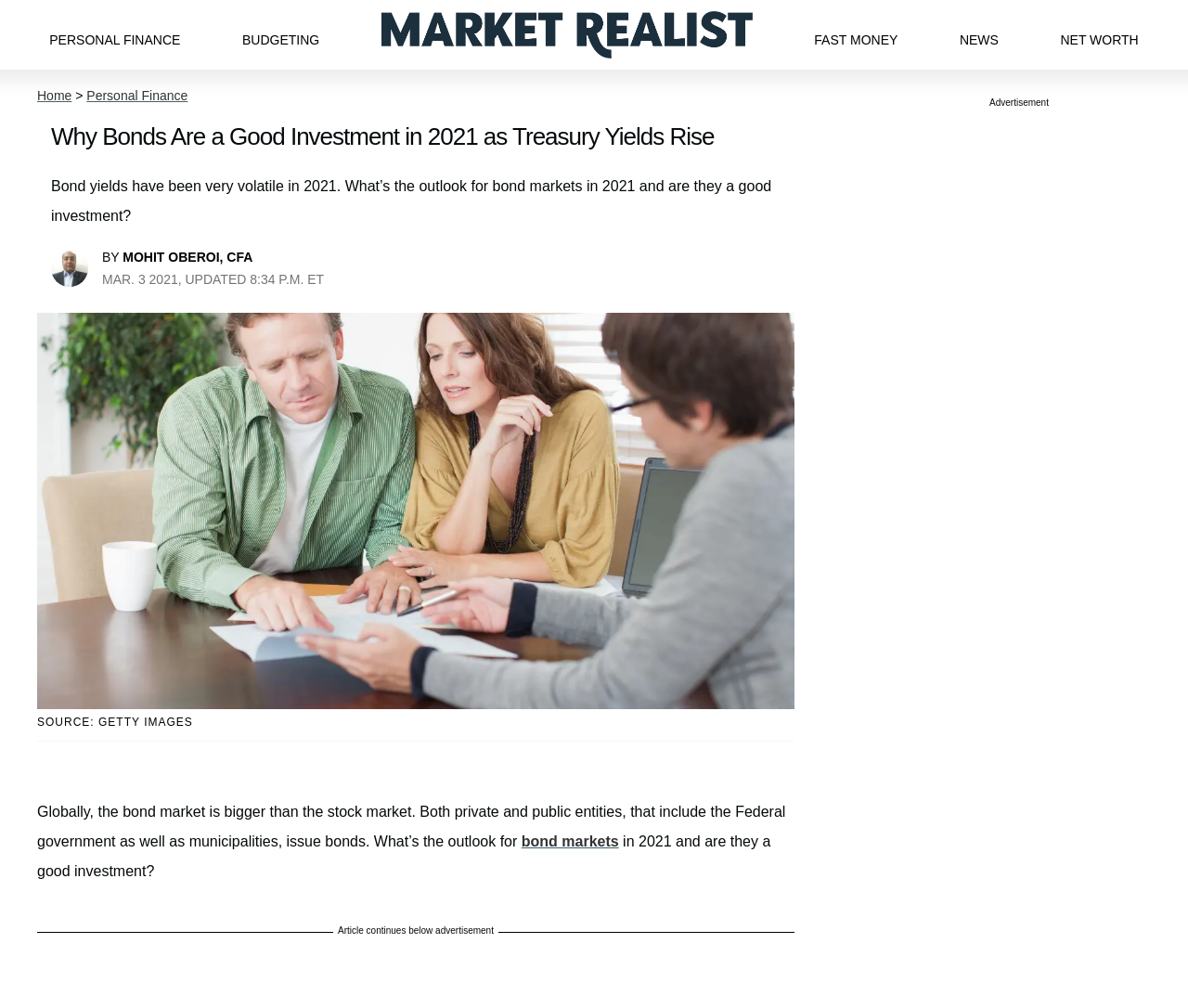What is the author of this article?
Based on the image content, provide your answer in one word or a short phrase.

Mohit Oberoi, CFA